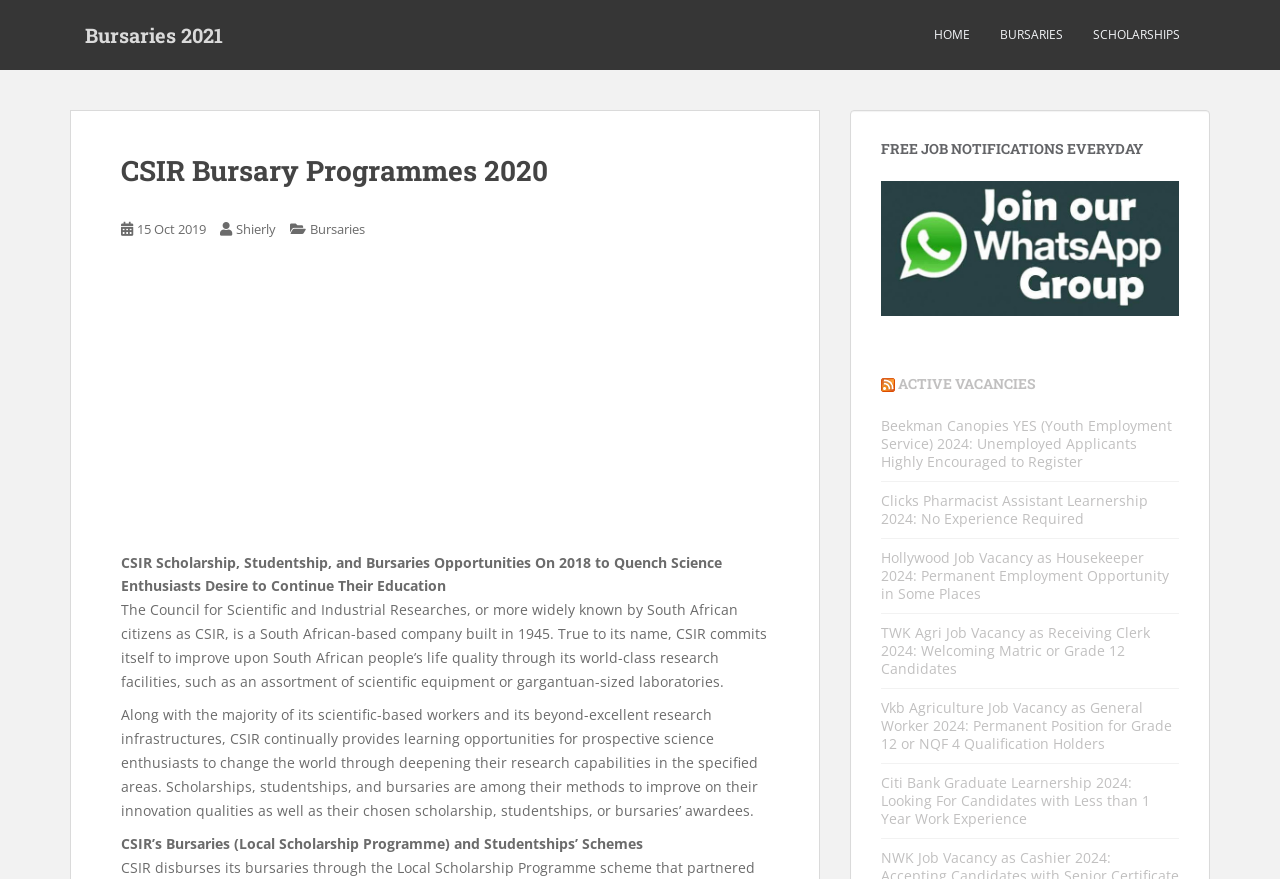Give a short answer using one word or phrase for the question:
What type of opportunities does CSIR provide?

Learning opportunities